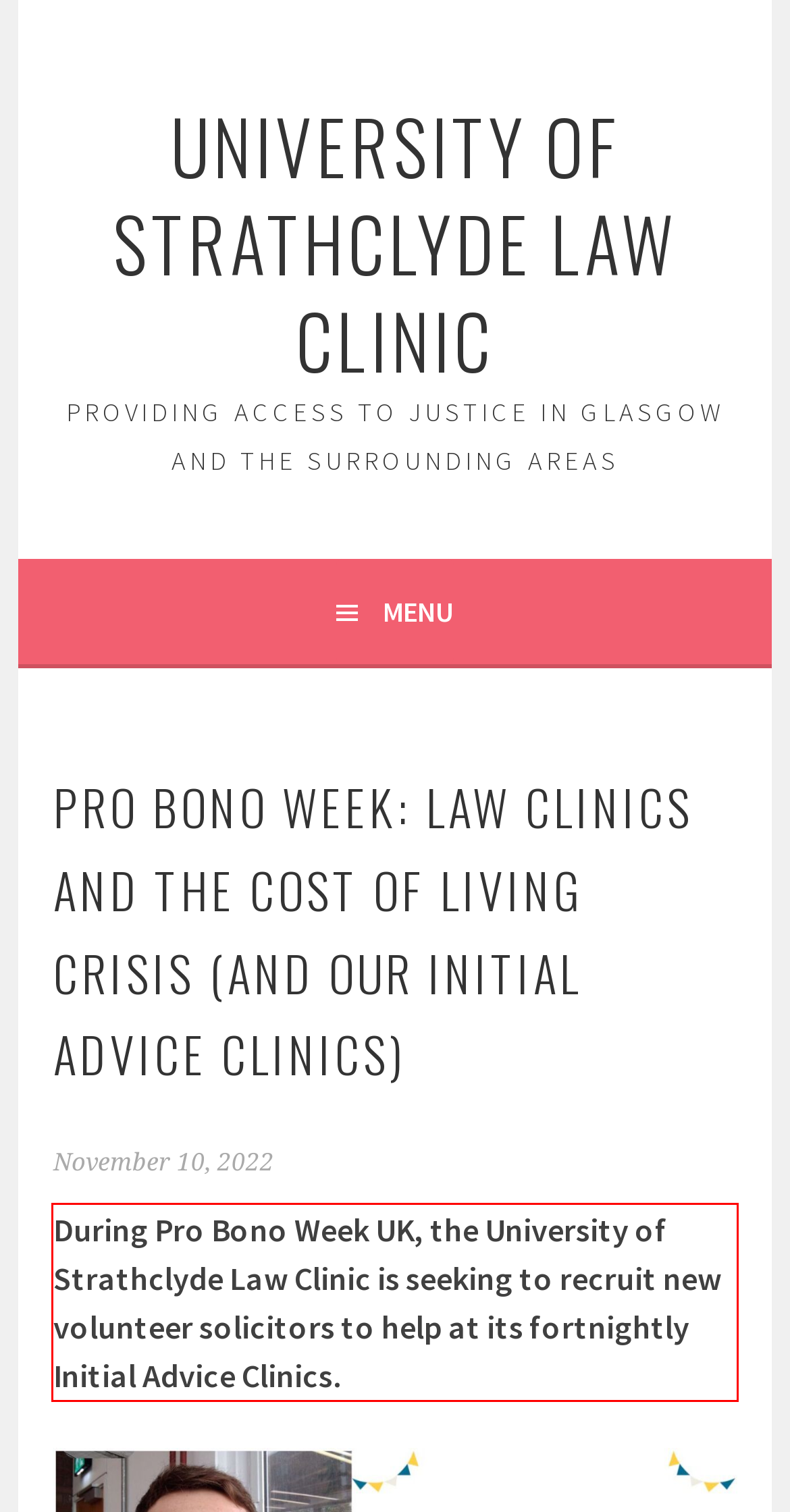Please extract the text content within the red bounding box on the webpage screenshot using OCR.

During Pro Bono Week UK, the University of Strathclyde Law Clinic is seeking to recruit new volunteer solicitors to help at its fortnightly Initial Advice Clinics.